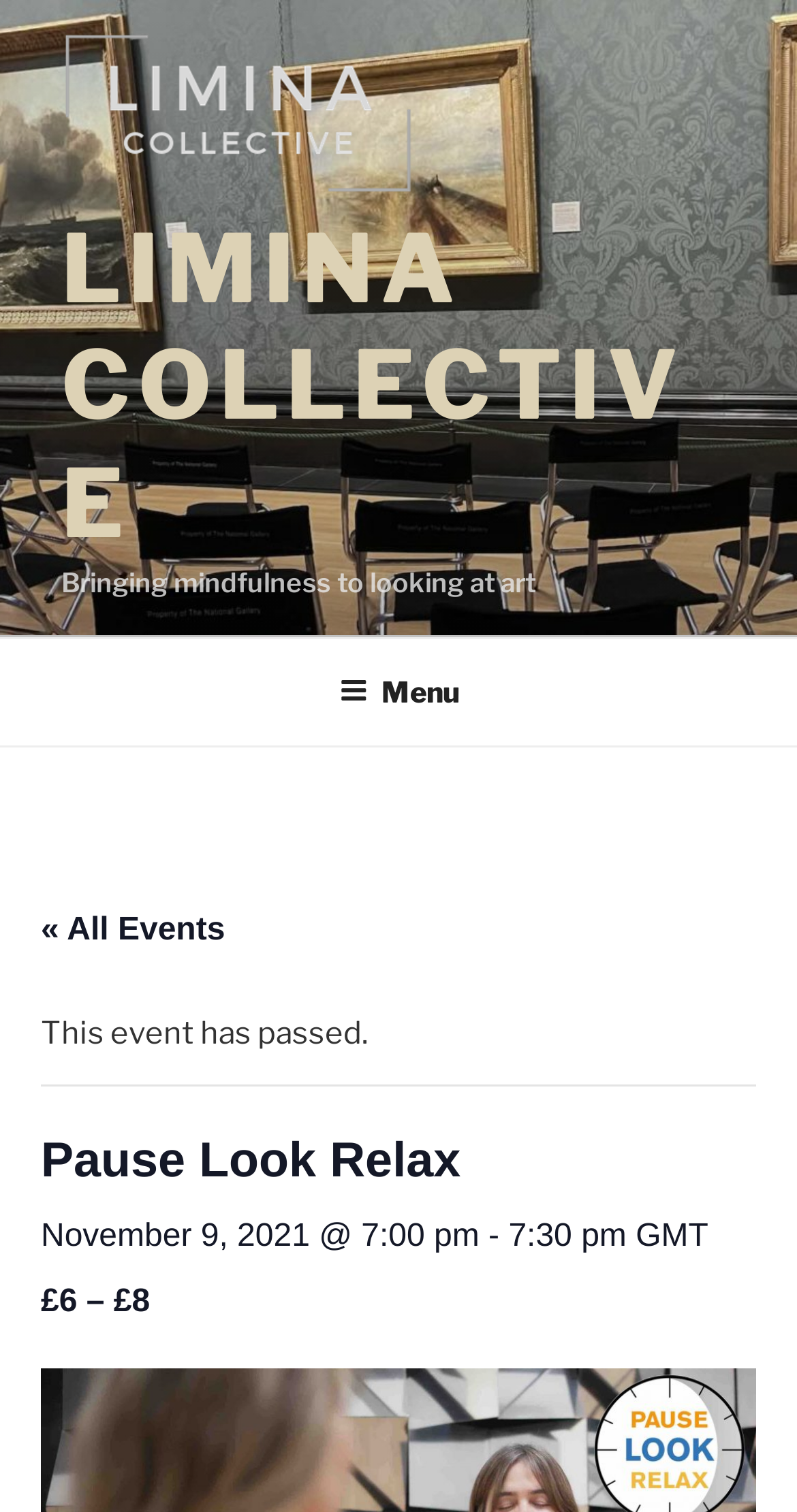Has the event already taken place?
Please give a detailed answer to the question using the information shown in the image.

The event has already taken place, as indicated by the static text 'This event has passed.', which suggests that the event is no longer upcoming or current.